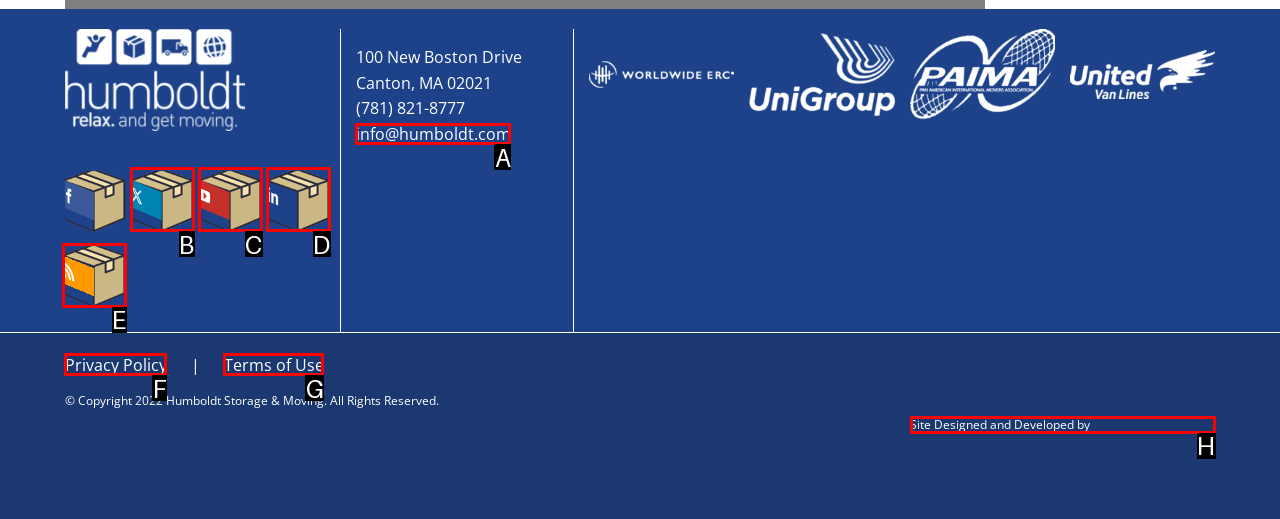Pick the HTML element that should be clicked to execute the task: contact via email
Respond with the letter corresponding to the correct choice.

A